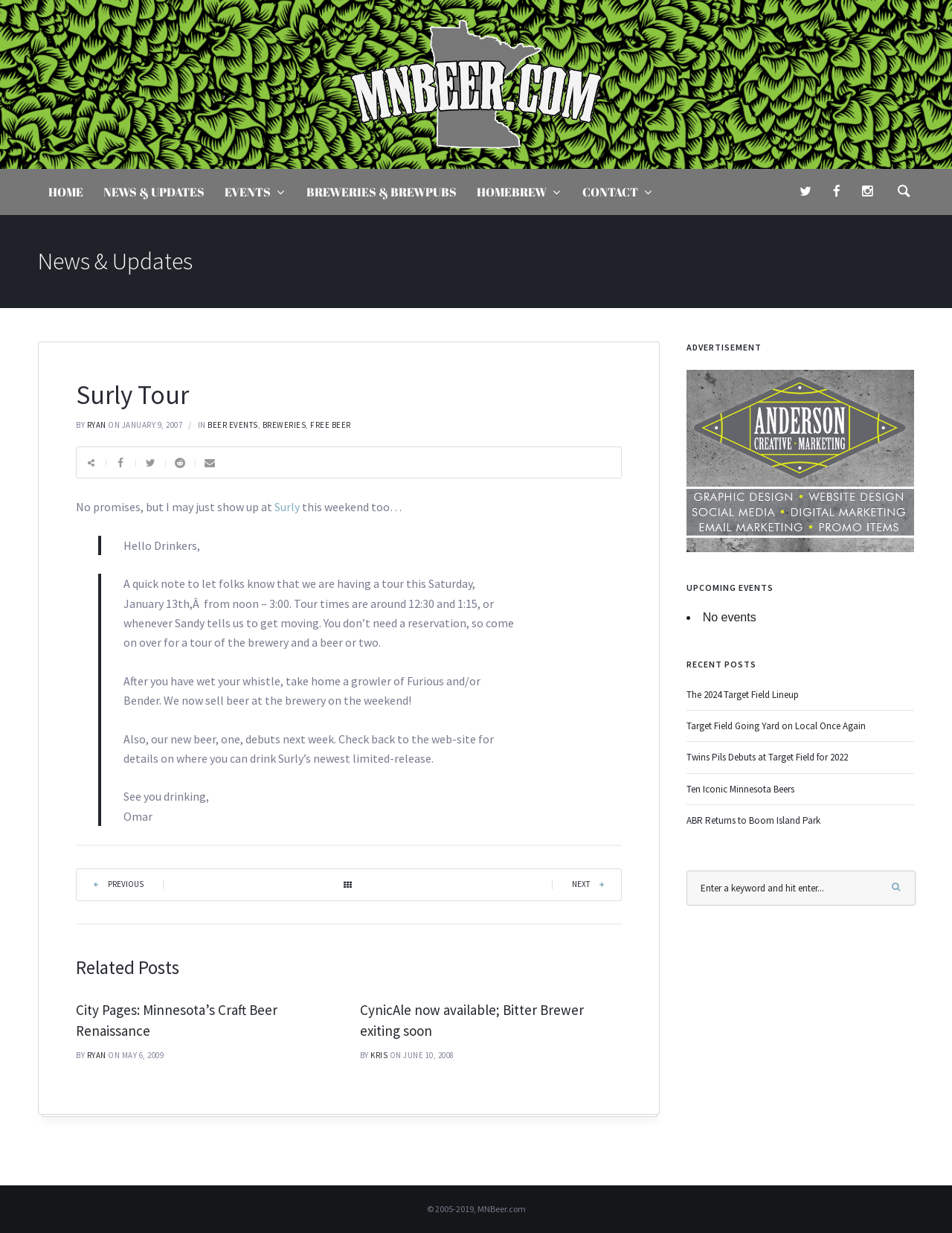Specify the bounding box coordinates of the area to click in order to execute this command: 'Go to cart'. The coordinates should consist of four float numbers ranging from 0 to 1, and should be formatted as [left, top, right, bottom].

None